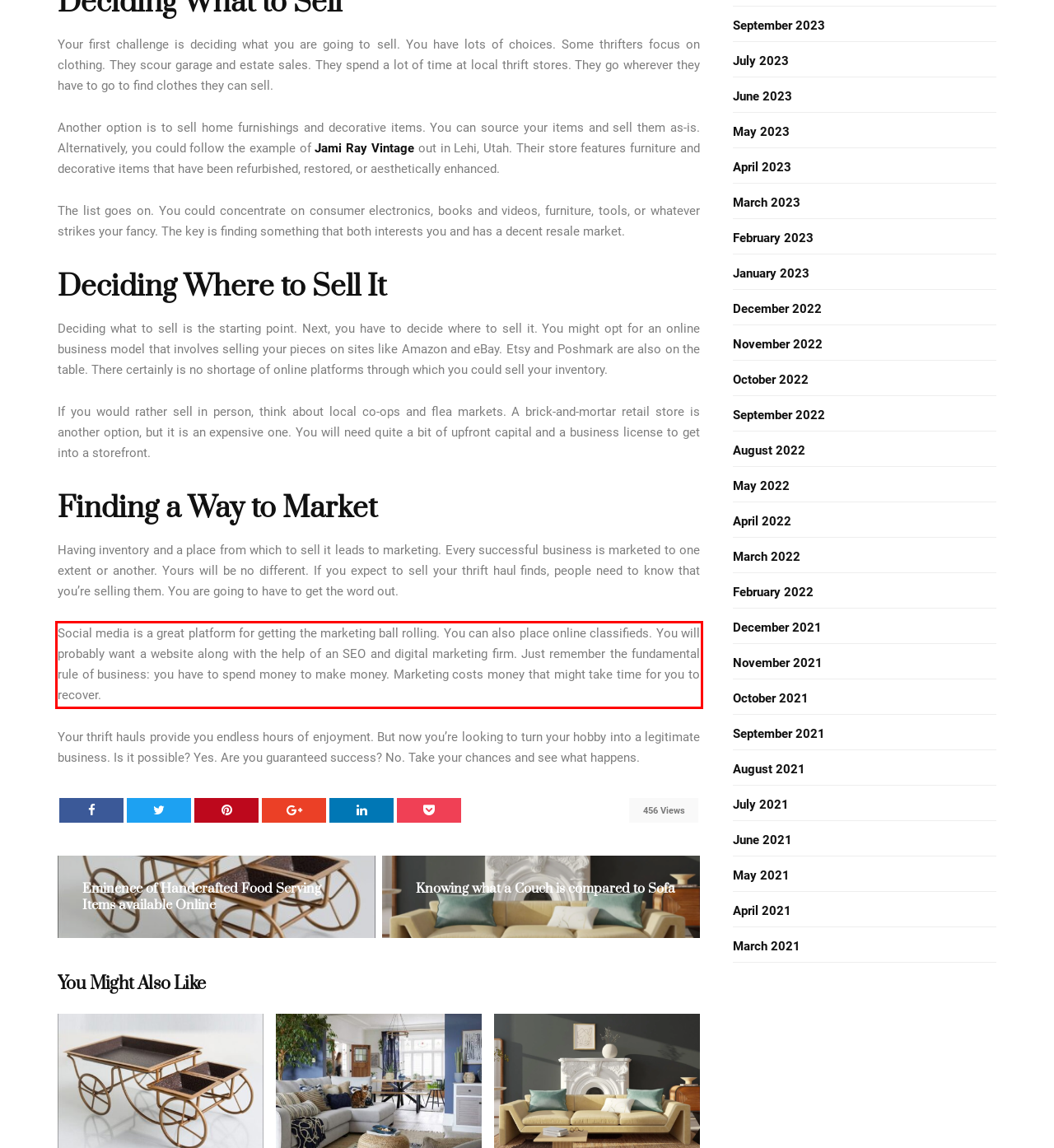Please analyze the provided webpage screenshot and perform OCR to extract the text content from the red rectangle bounding box.

Social media is a great platform for getting the marketing ball rolling. You can also place online classifieds. You will probably want a website along with the help of an SEO and digital marketing firm. Just remember the fundamental rule of business: you have to spend money to make money. Marketing costs money that might take time for you to recover.